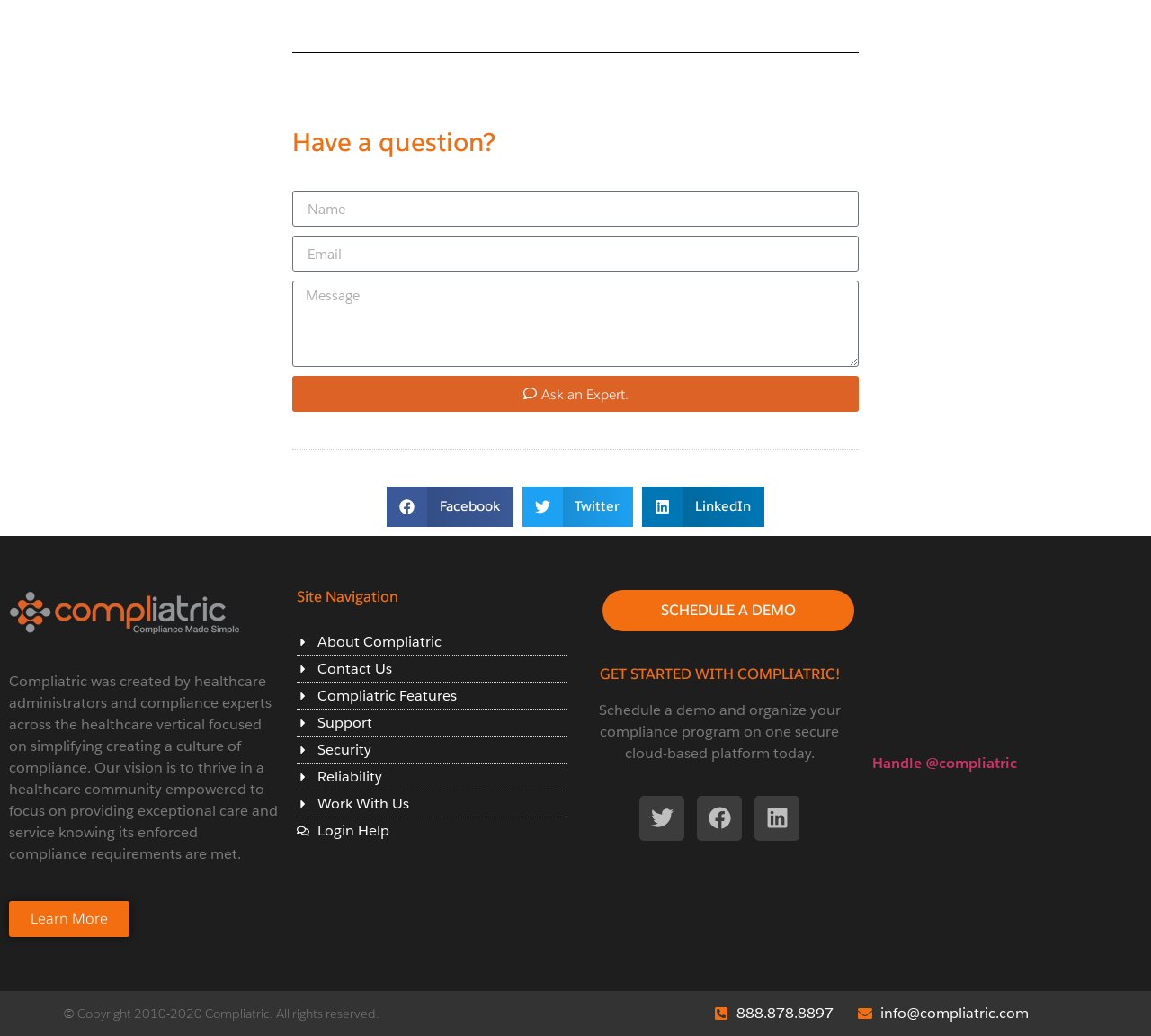Using the provided element description, identify the bounding box coordinates as (top-left x, top-left y, bottom-right x, bottom-right y). Ensure all values are between 0 and 1. Description: Contact Us

[0.258, 0.636, 0.492, 0.656]